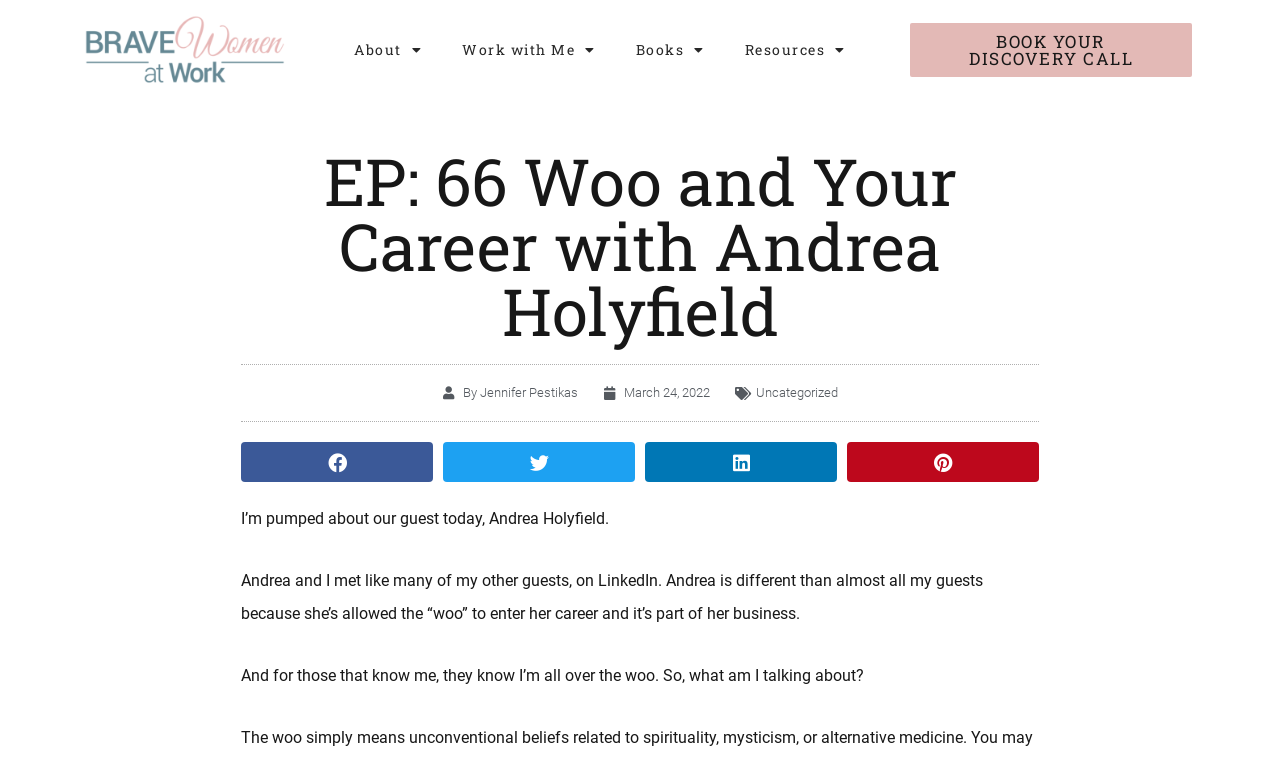What is the date of the episode?
Examine the webpage screenshot and provide an in-depth answer to the question.

The question asks for the date of the episode. By looking at the webpage, we can find the text 'March 24, 2022' which is the date of the episode.